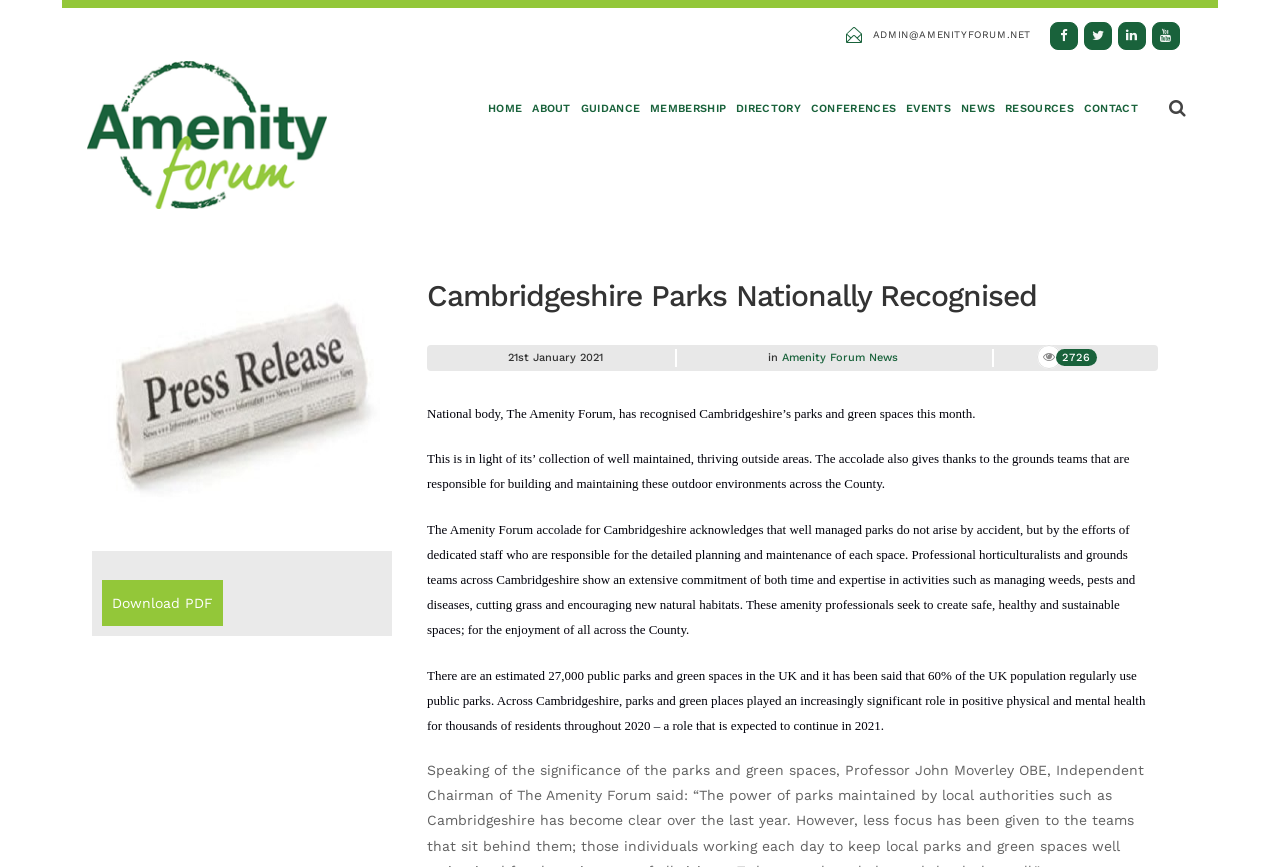Determine the coordinates of the bounding box for the clickable area needed to execute this instruction: "Click the HOME link".

[0.377, 0.068, 0.412, 0.183]